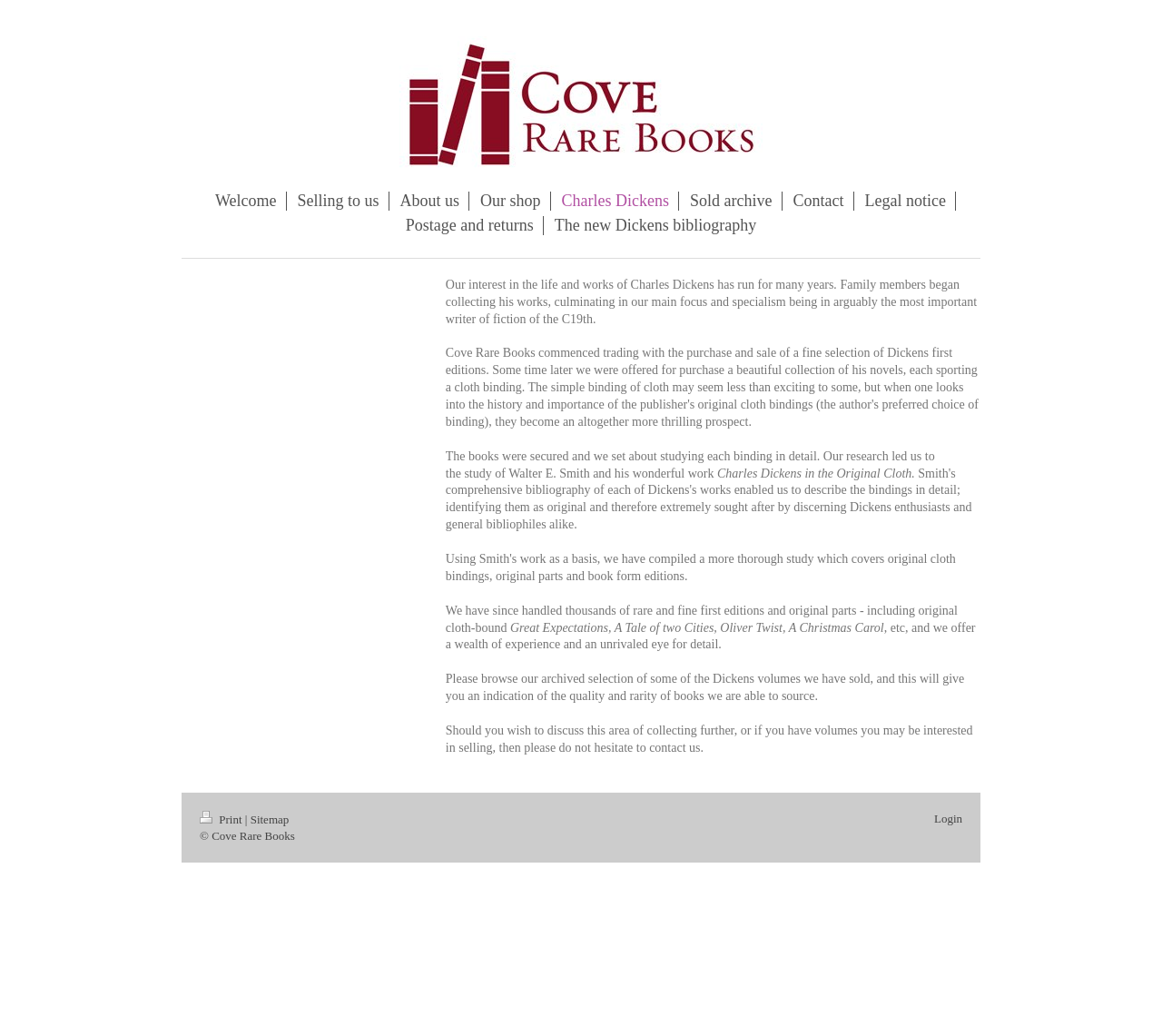Identify the bounding box coordinates of the clickable region required to complete the instruction: "Print the page". The coordinates should be given as four float numbers within the range of 0 and 1, i.e., [left, top, right, bottom].

[0.172, 0.784, 0.211, 0.797]